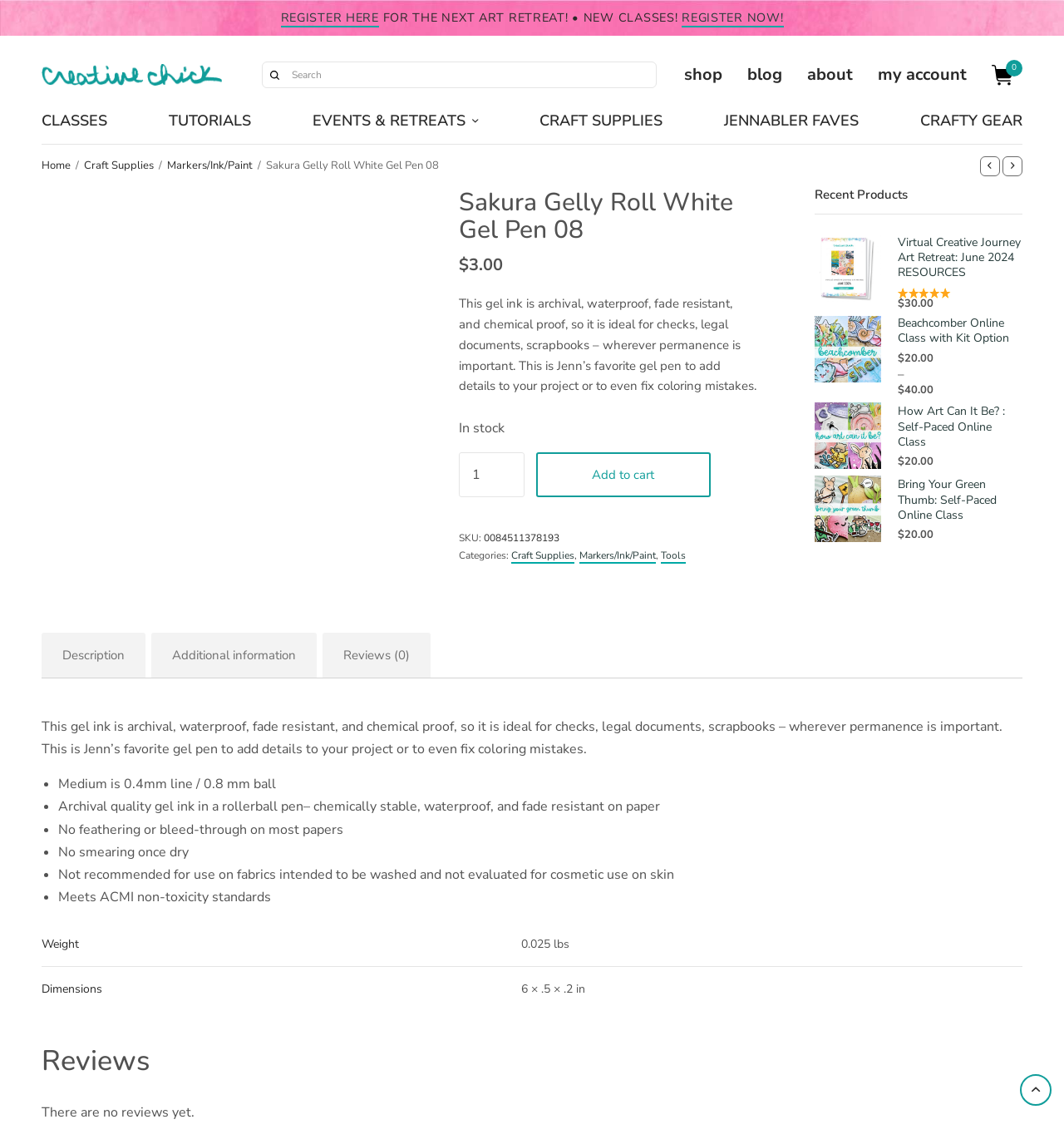Provide a one-word or one-phrase answer to the question:
What is the line width of Sakura Gelly Roll White Gel Pen 08?

0.4mm